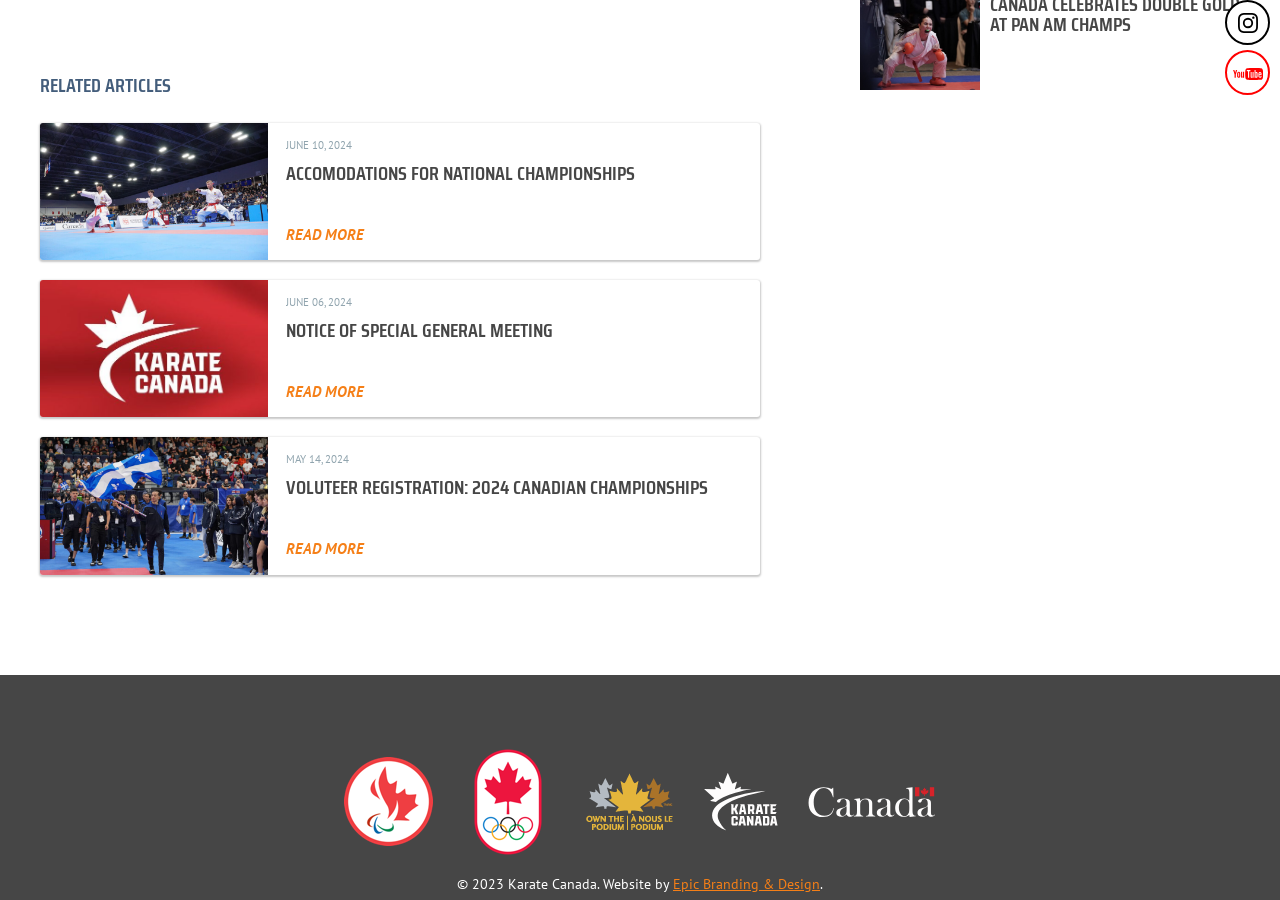Determine the bounding box coordinates for the UI element with the following description: "Voluteer Registration: 2024 Canadian Championships". The coordinates should be four float numbers between 0 and 1, represented as [left, top, right, bottom].

[0.223, 0.524, 0.553, 0.559]